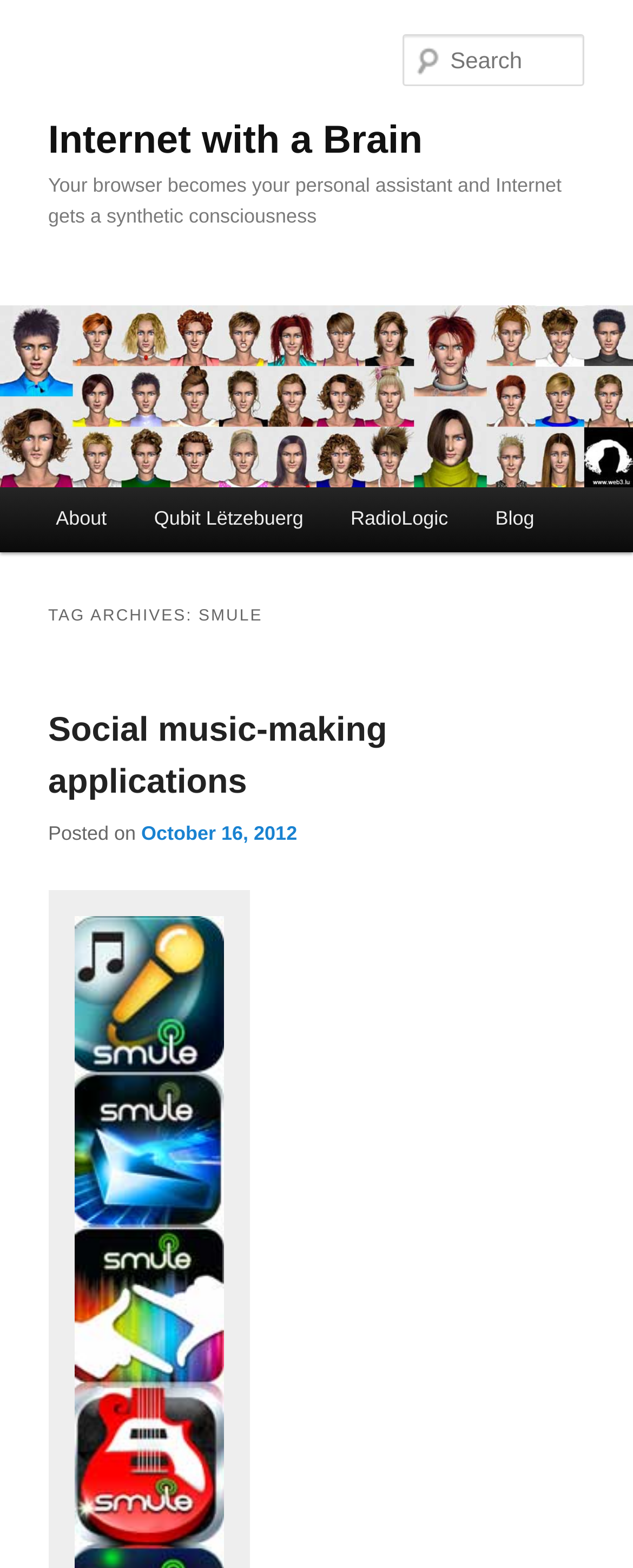What is the topic of the tag archive?
Please provide a single word or phrase as your answer based on the image.

SMULE